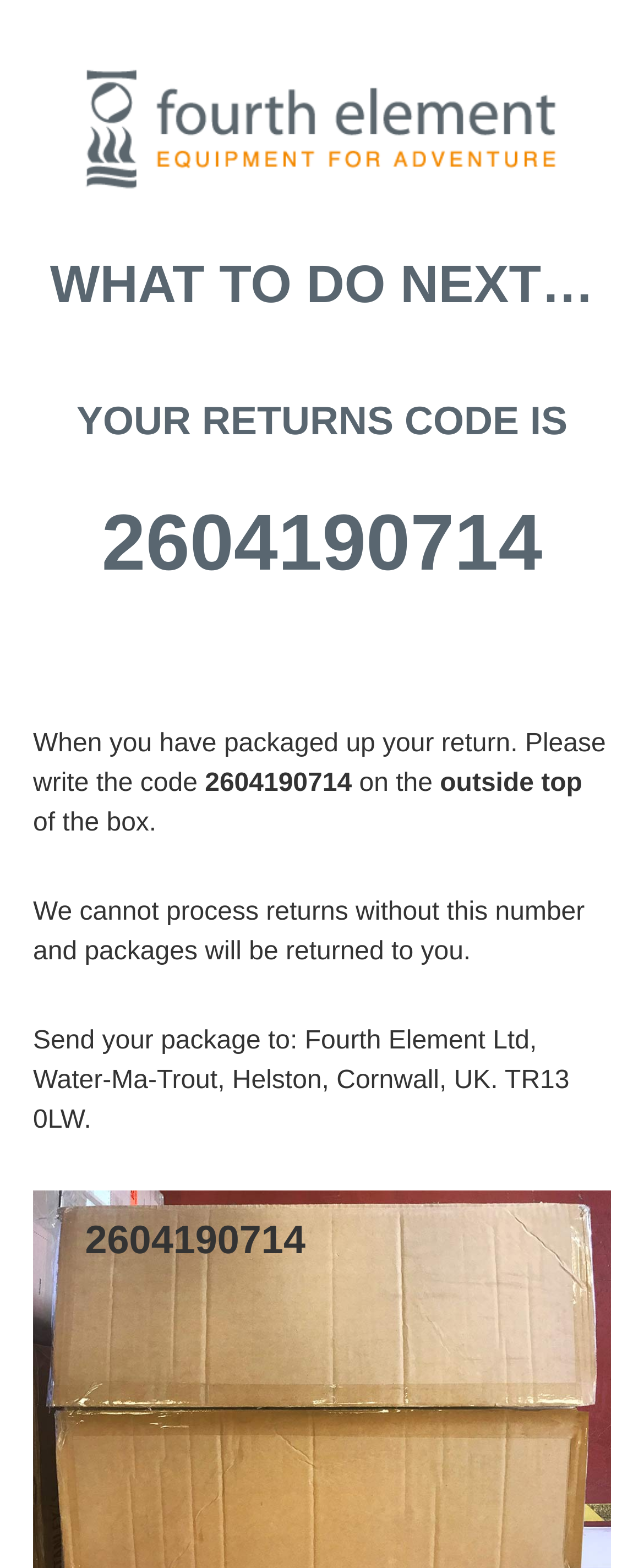Give a detailed explanation of the elements present on the webpage.

The webpage appears to be a returns instruction page, likely from an e-commerce website. At the top of the page, there is a figure element containing an image that spans the entire width of the page. Below the image, there is a heading that reads "WHAT TO DO NEXT…" in a prominent font size.

Underneath the heading, there is a section that displays a returns code, "2604190714", which is highlighted in a larger font size. This code is accompanied by a series of instructions, presented in a clear and concise manner. The instructions are divided into smaller paragraphs, making it easy to read and follow.

The first instruction advises the user to package their return and write the returns code on the outside top of the box. This is followed by a warning that returns without this code will not be processed and will be sent back to the customer.

The final instruction provides the address to which the package should be sent: Fourth Element Ltd, Water-Ma-Trout, Helston, Cornwall, UK. TR13 0LW. The returns code "2604190714" is repeated at the bottom of the page, likely for easy reference. Overall, the page is well-organized and easy to navigate, with clear headings and concise text.